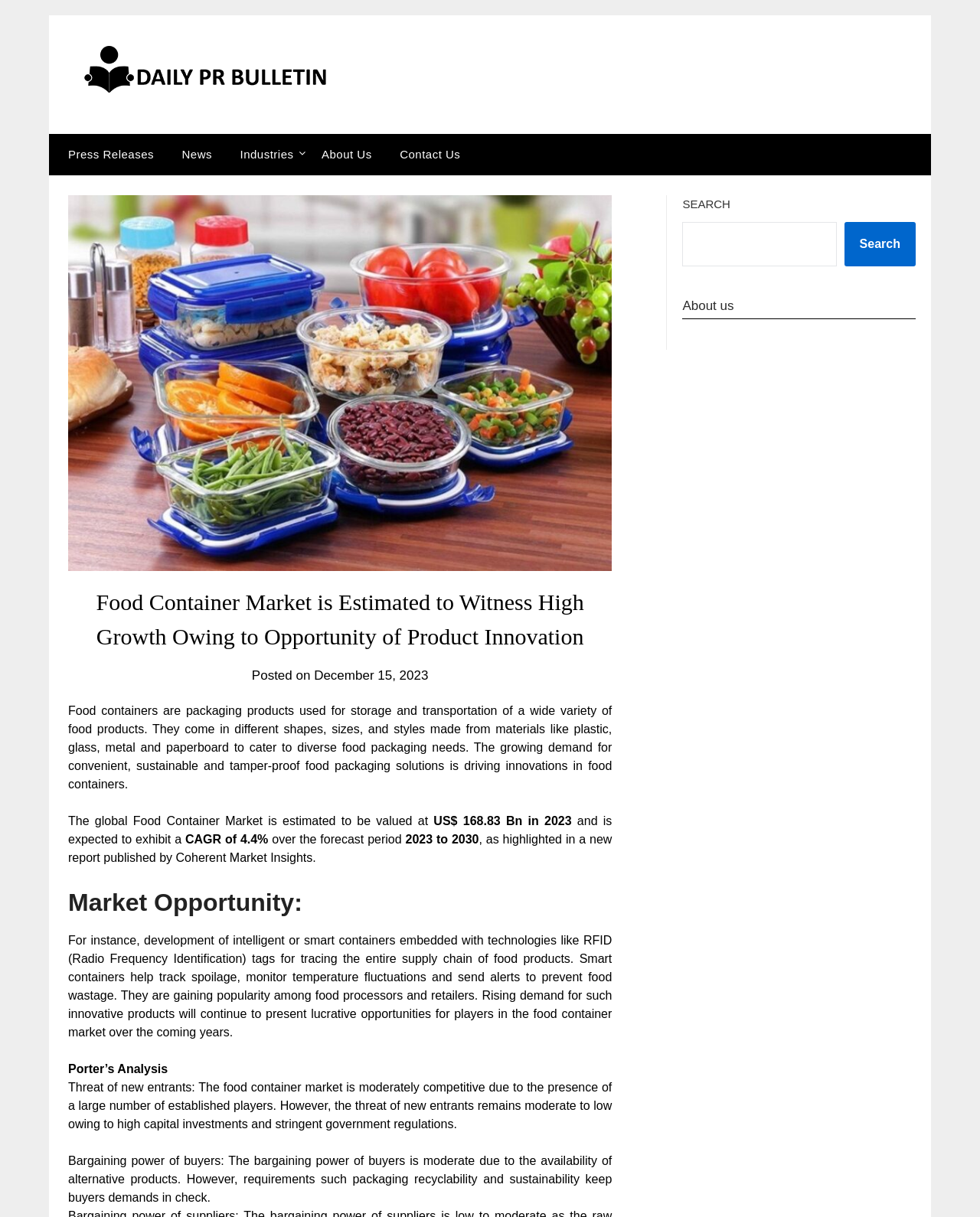What is the estimated value of the global Food Container Market in 2023?
Analyze the image and deliver a detailed answer to the question.

The answer can be found in the StaticText element with the text 'The global Food Container Market is estimated to be valued at' followed by 'US$ 168.83 Bn in 2023'.